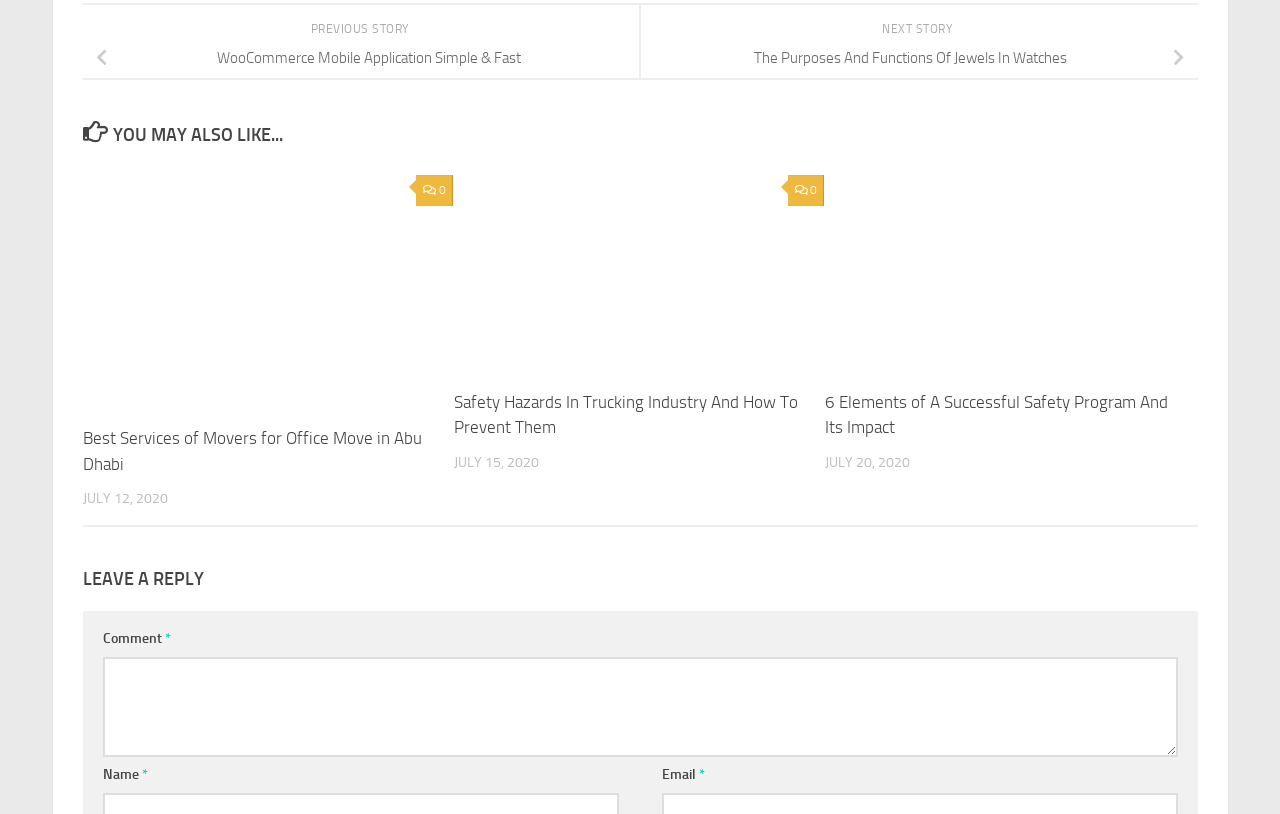Provide the bounding box coordinates of the section that needs to be clicked to accomplish the following instruction: "Make an offer."

None